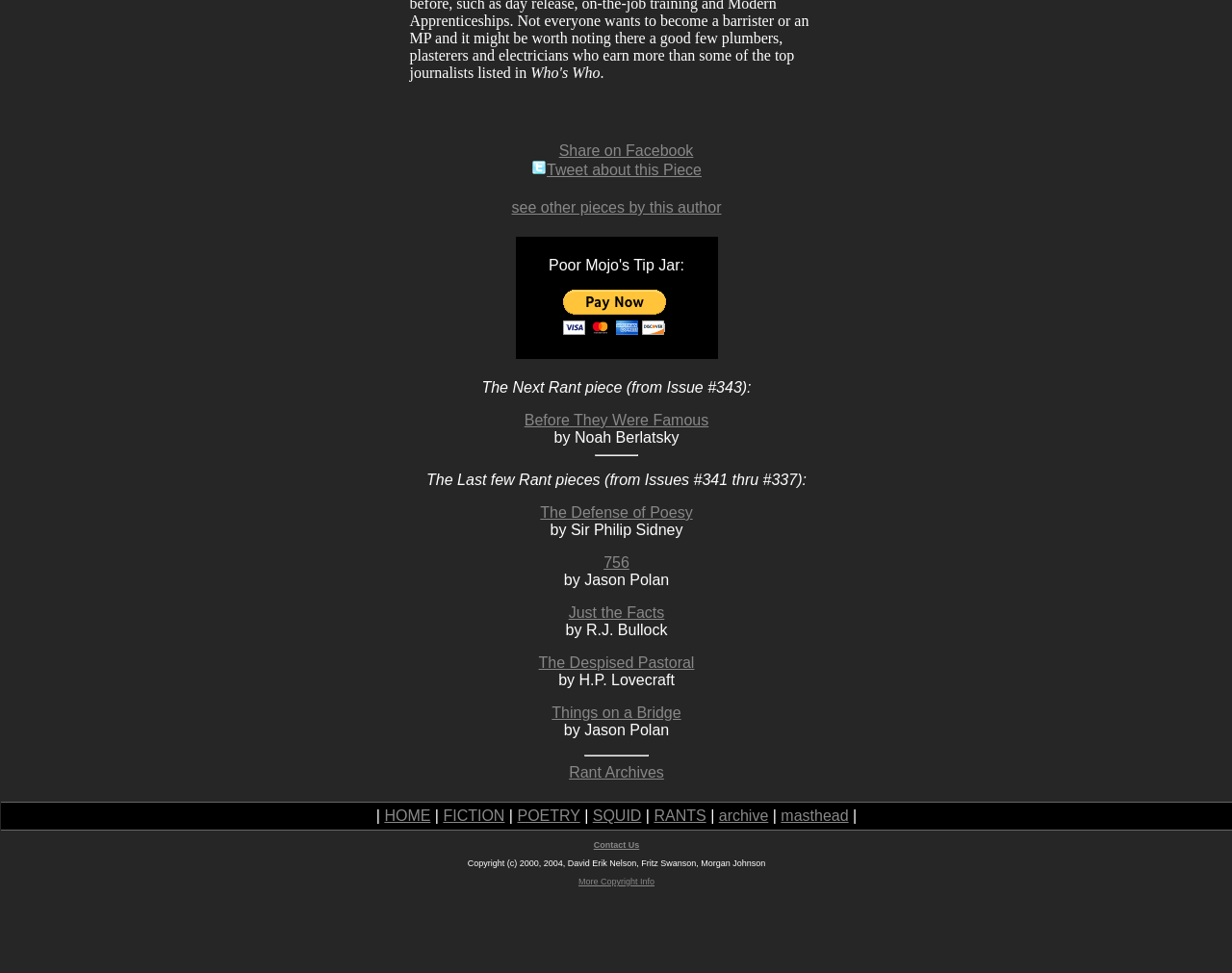Provide a one-word or short-phrase response to the question:
What is the author of 'Before They Were Famous'?

Noah Berlatsky